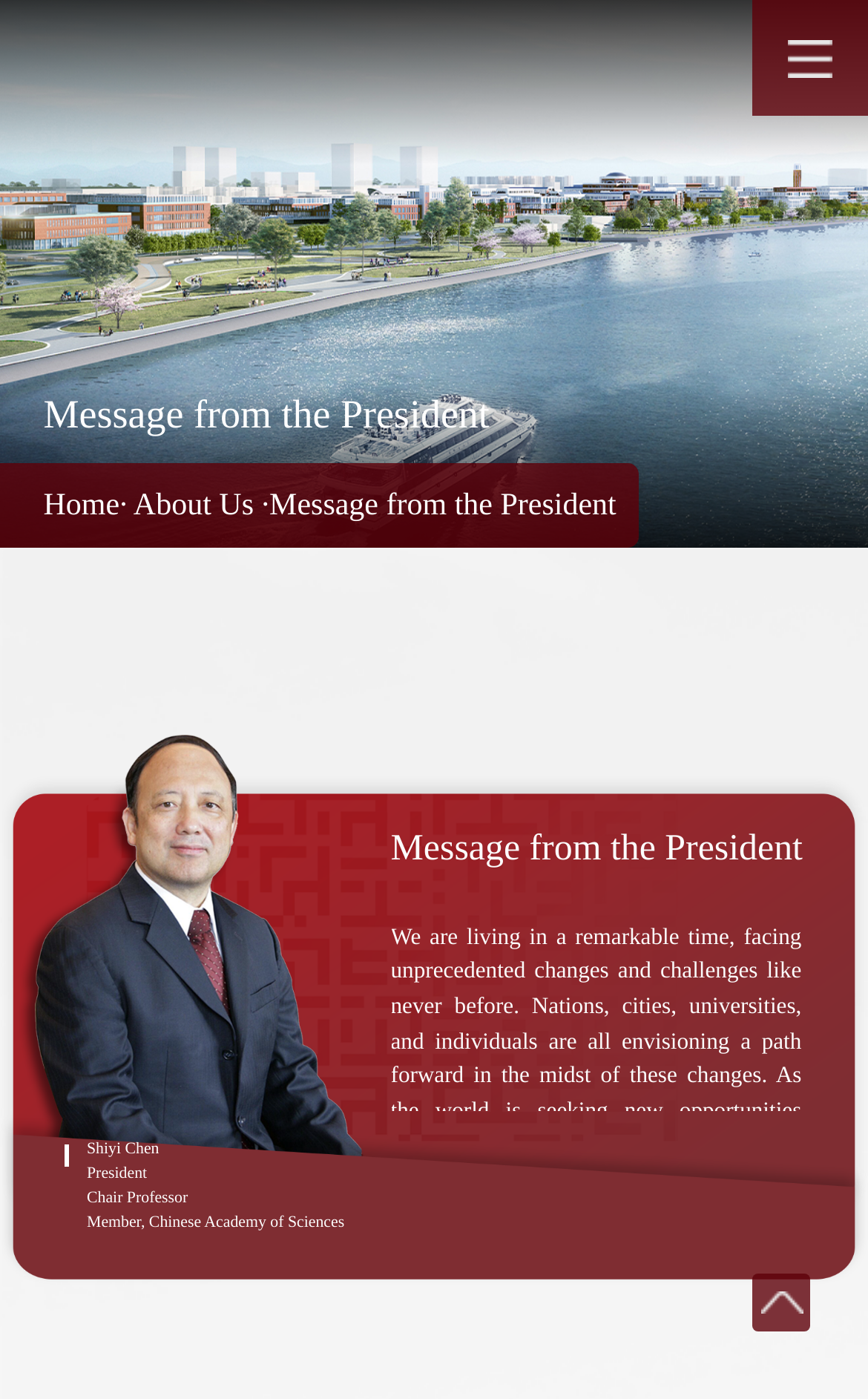Locate the bounding box of the UI element based on this description: "Message from the President". Provide four float numbers between 0 and 1 as [left, top, right, bottom].

[0.31, 0.345, 0.71, 0.378]